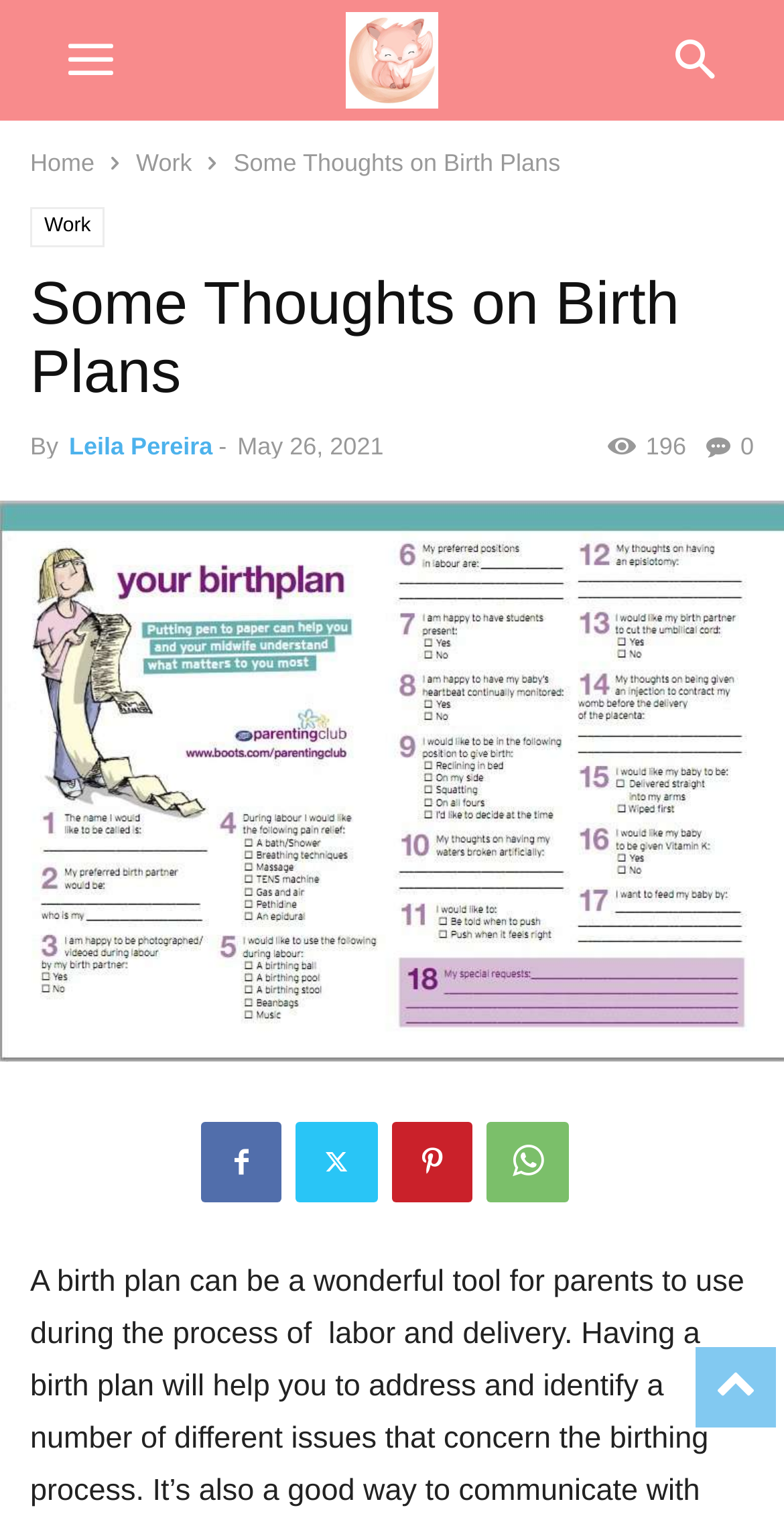For the following element description, predict the bounding box coordinates in the format (top-left x, top-left y, bottom-right x, bottom-right y). All values should be floating point numbers between 0 and 1. Description: Pinterest

[0.5, 0.737, 0.603, 0.79]